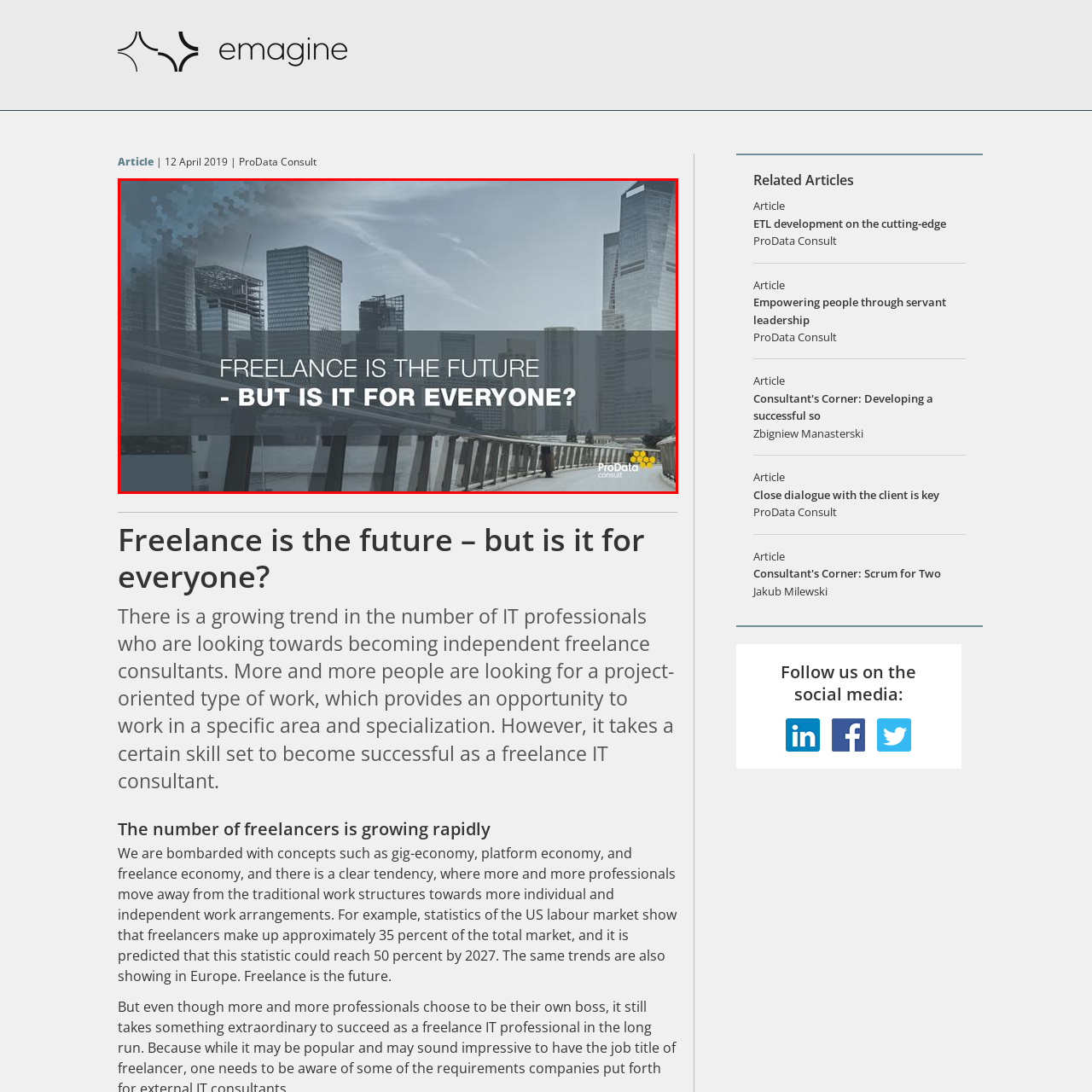What is the source of the content?  
Inspect the image within the red boundary and offer a detailed explanation grounded in the visual information present in the image.

The branding logo of ProData Consult is visible in the bottom right corner of the image, signifying the source of the content.